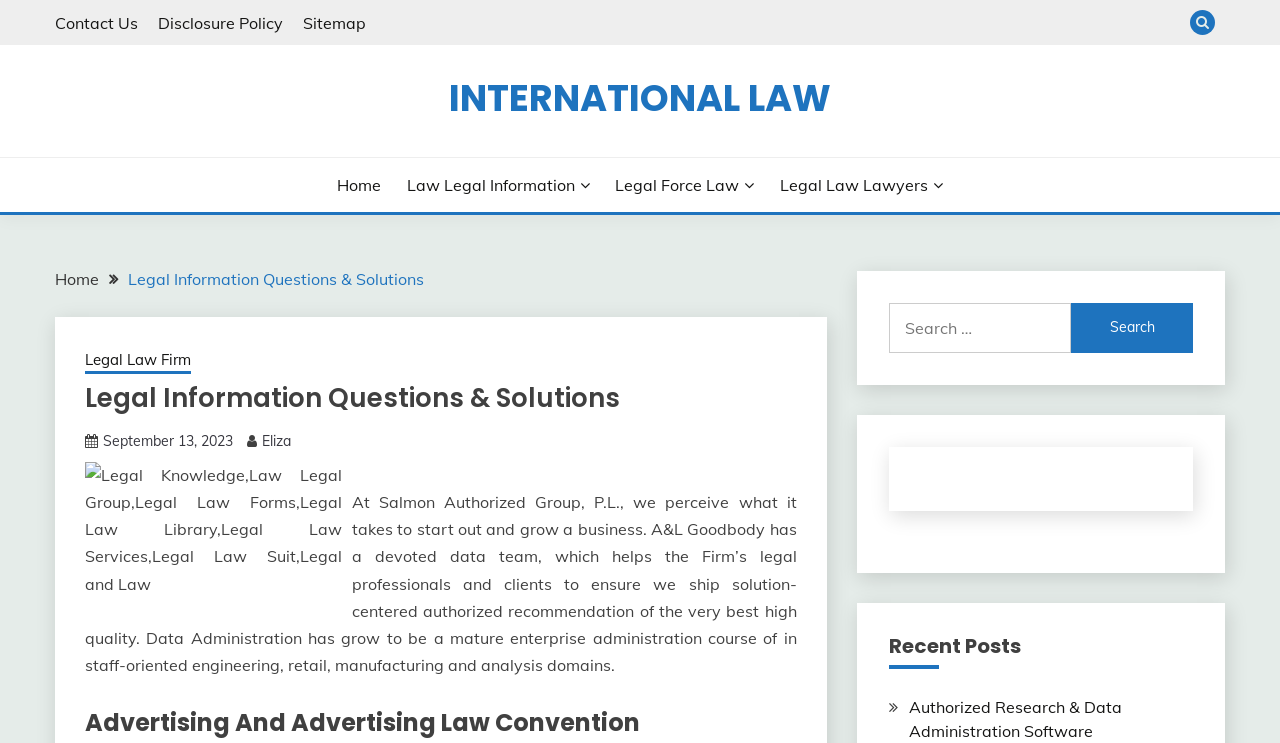Please find the bounding box coordinates of the element that needs to be clicked to perform the following instruction: "Read Recent Posts". The bounding box coordinates should be four float numbers between 0 and 1, represented as [left, top, right, bottom].

[0.694, 0.854, 0.932, 0.901]